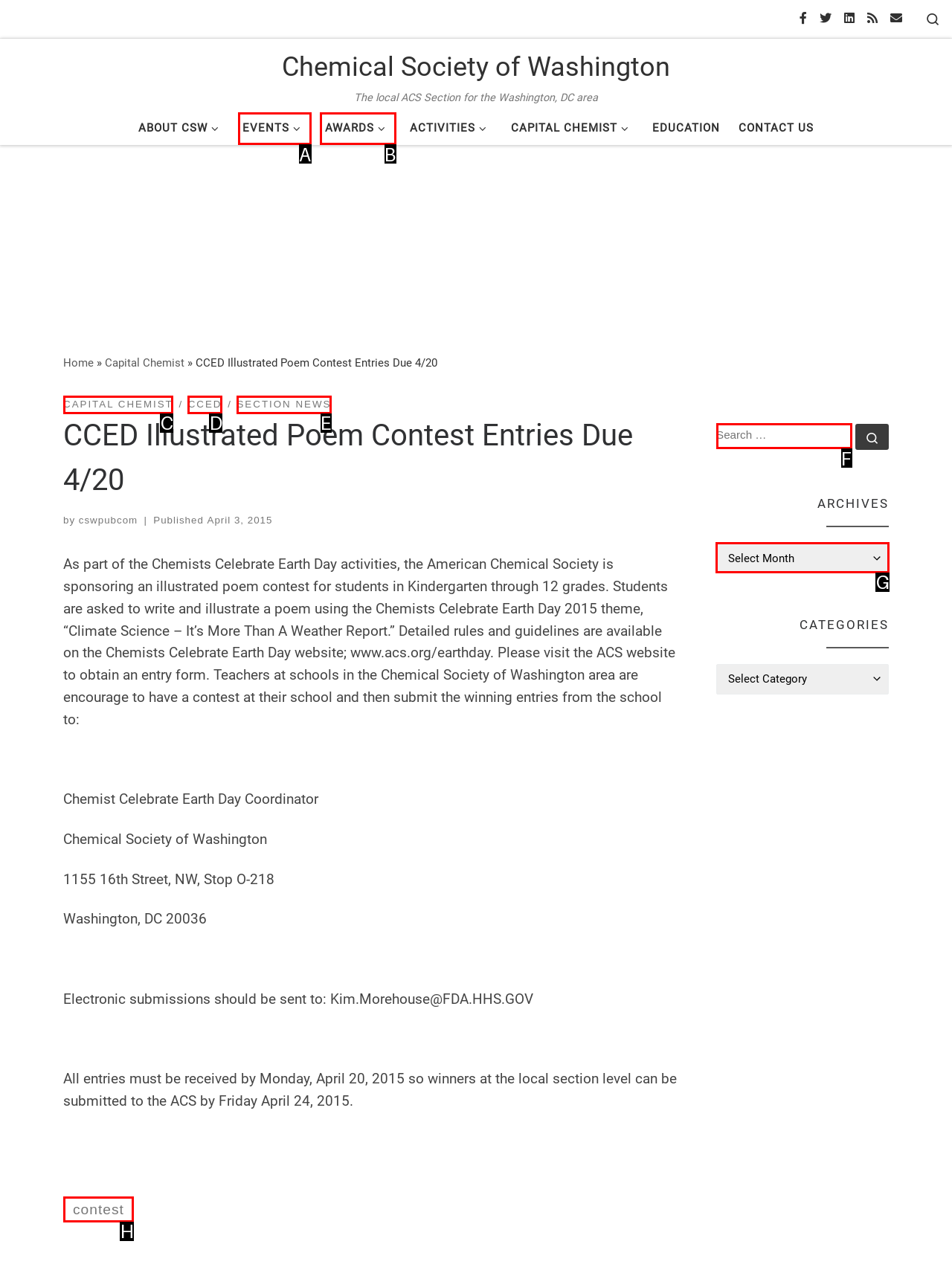Indicate the HTML element that should be clicked to perform the task: Search in the archives Reply with the letter corresponding to the chosen option.

G